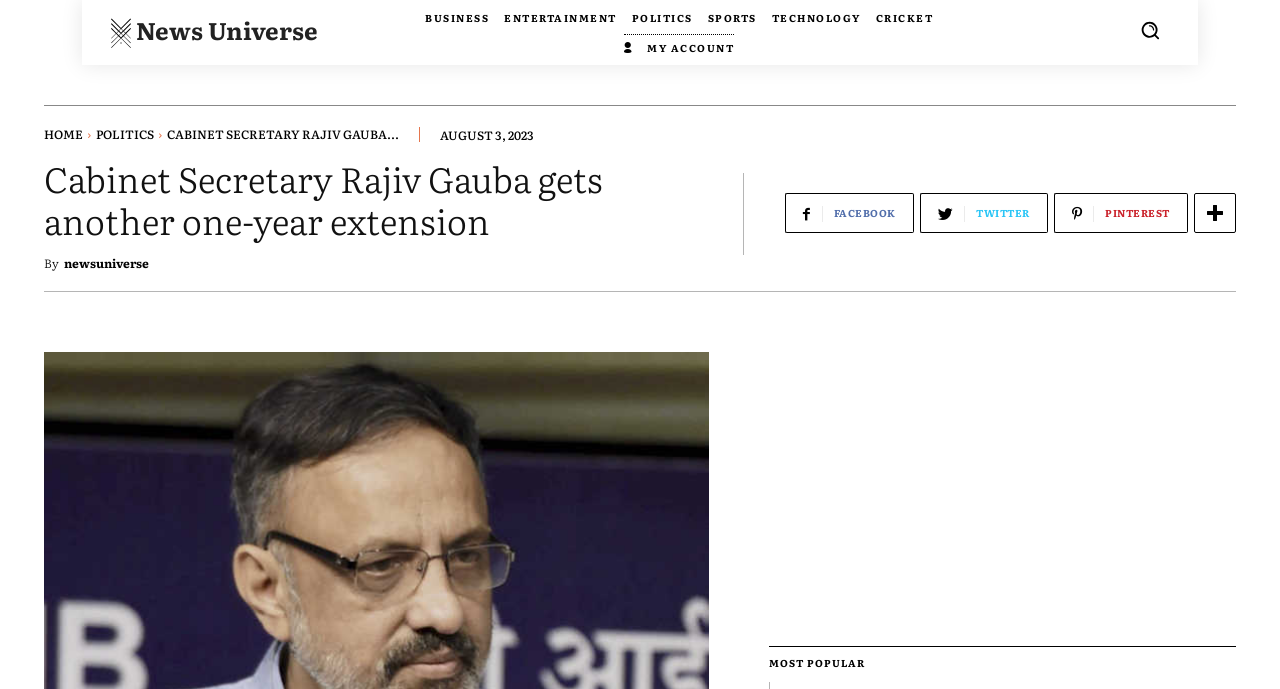Please locate the clickable area by providing the bounding box coordinates to follow this instruction: "View the 'MOST POPULAR' section".

[0.601, 0.953, 0.676, 0.971]